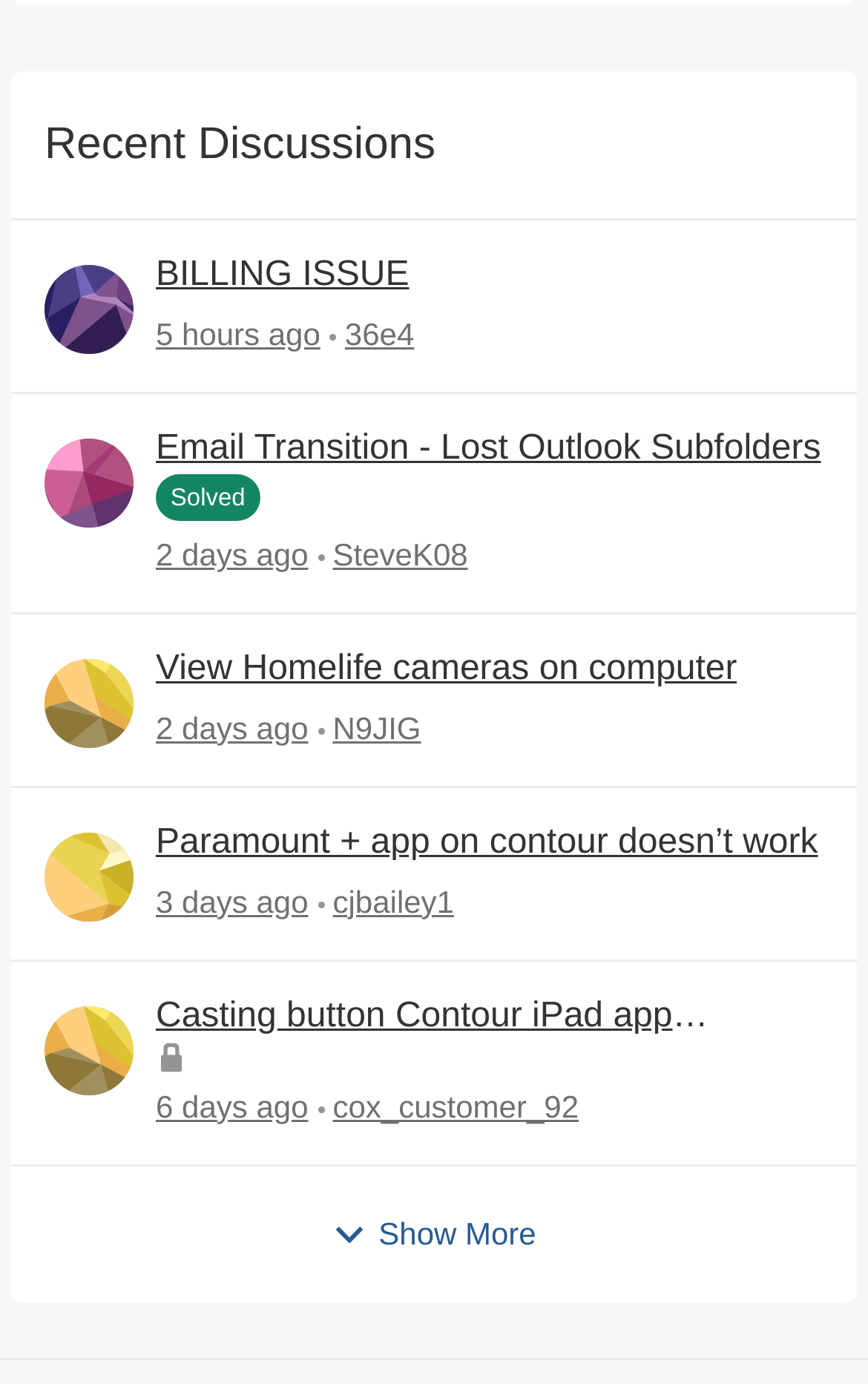Could you indicate the bounding box coordinates of the region to click in order to complete this instruction: "View discussion about BILLING ISSUE".

[0.179, 0.184, 0.471, 0.217]